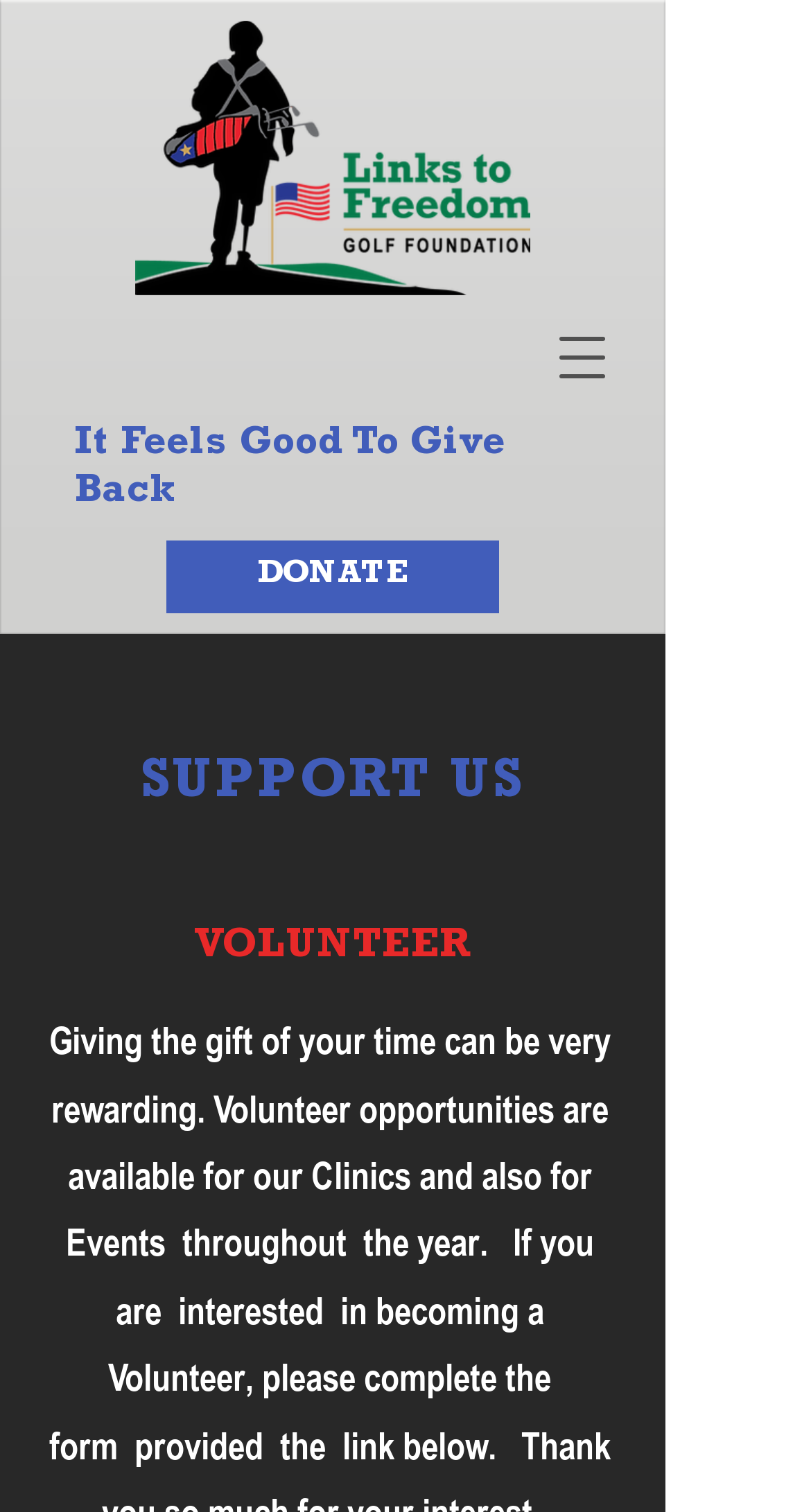Using the information in the image, could you please answer the following question in detail:
What is the process to become a volunteer?

The webpage mentions that if someone is interested in becoming a volunteer, they should complete the form provided. This suggests that the process to become a volunteer involves filling out a form, possibly to provide information and express interest in volunteering opportunities.